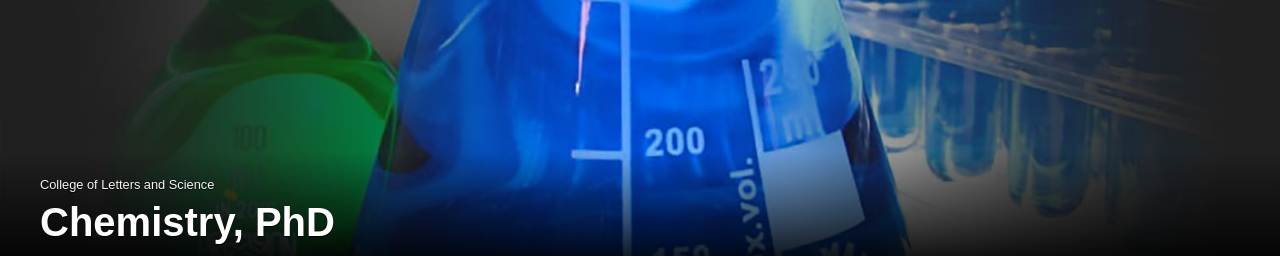Please look at the image and answer the question with a detailed explanation: What objects symbolize hands-on research and experimentation?

The image features vibrant laboratory glassware, including beakers and flasks, which symbolize the hands-on research and experimentation foundational to the discipline of chemistry.